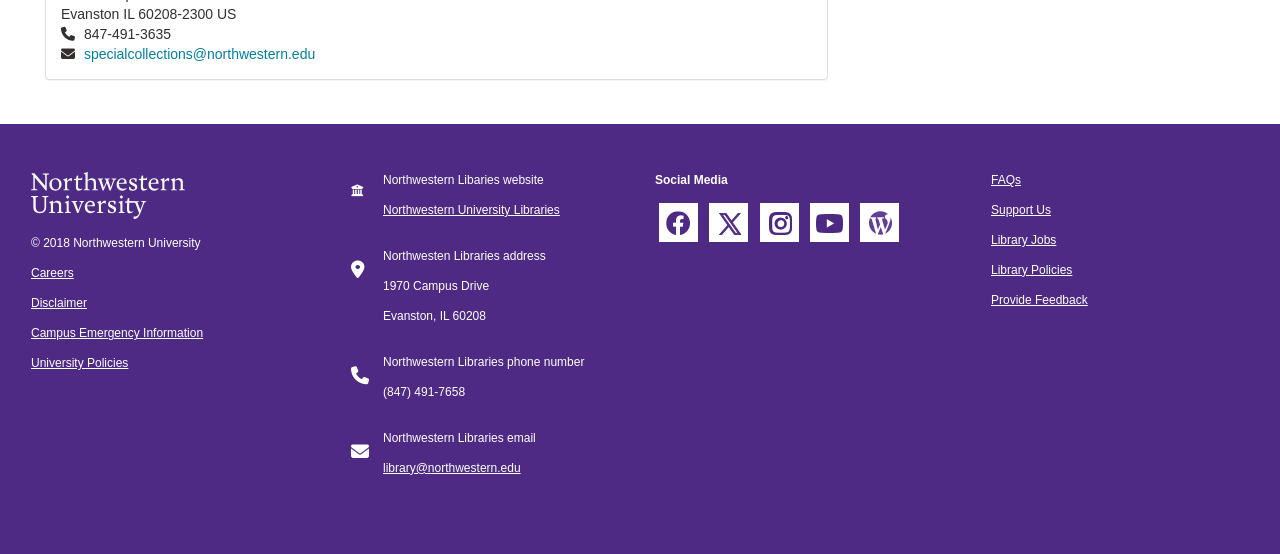Please specify the bounding box coordinates of the clickable section necessary to execute the following command: "go to the Northwestern University Libraries website".

[0.299, 0.366, 0.437, 0.392]